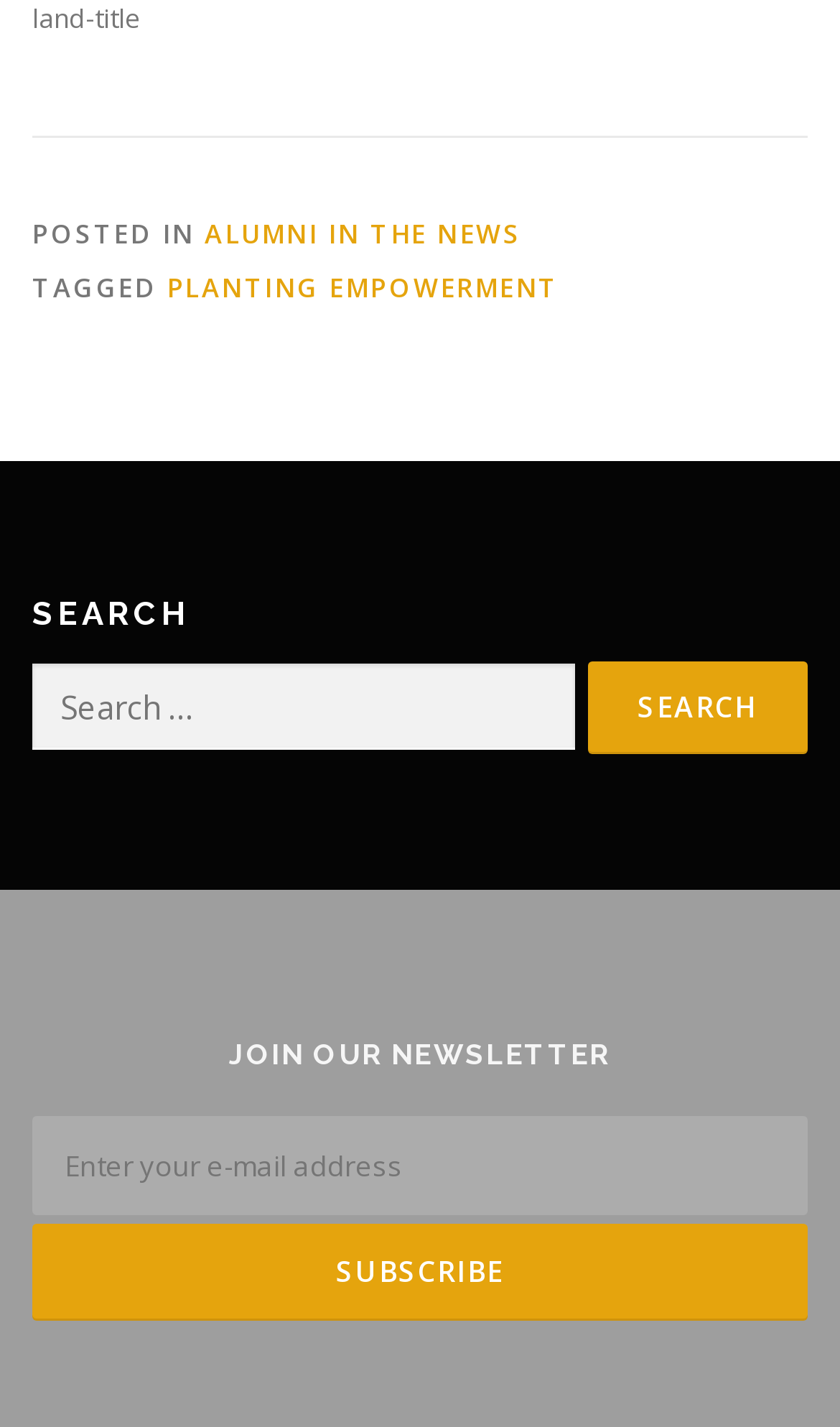What is the position of the search bar on the webpage?
Please respond to the question with a detailed and informative answer.

The search bar is located in the middle of the webpage, as indicated by its bounding box coordinates [0.038, 0.463, 0.962, 0.528]. This suggests that the search bar is positioned vertically in the middle of the webpage.